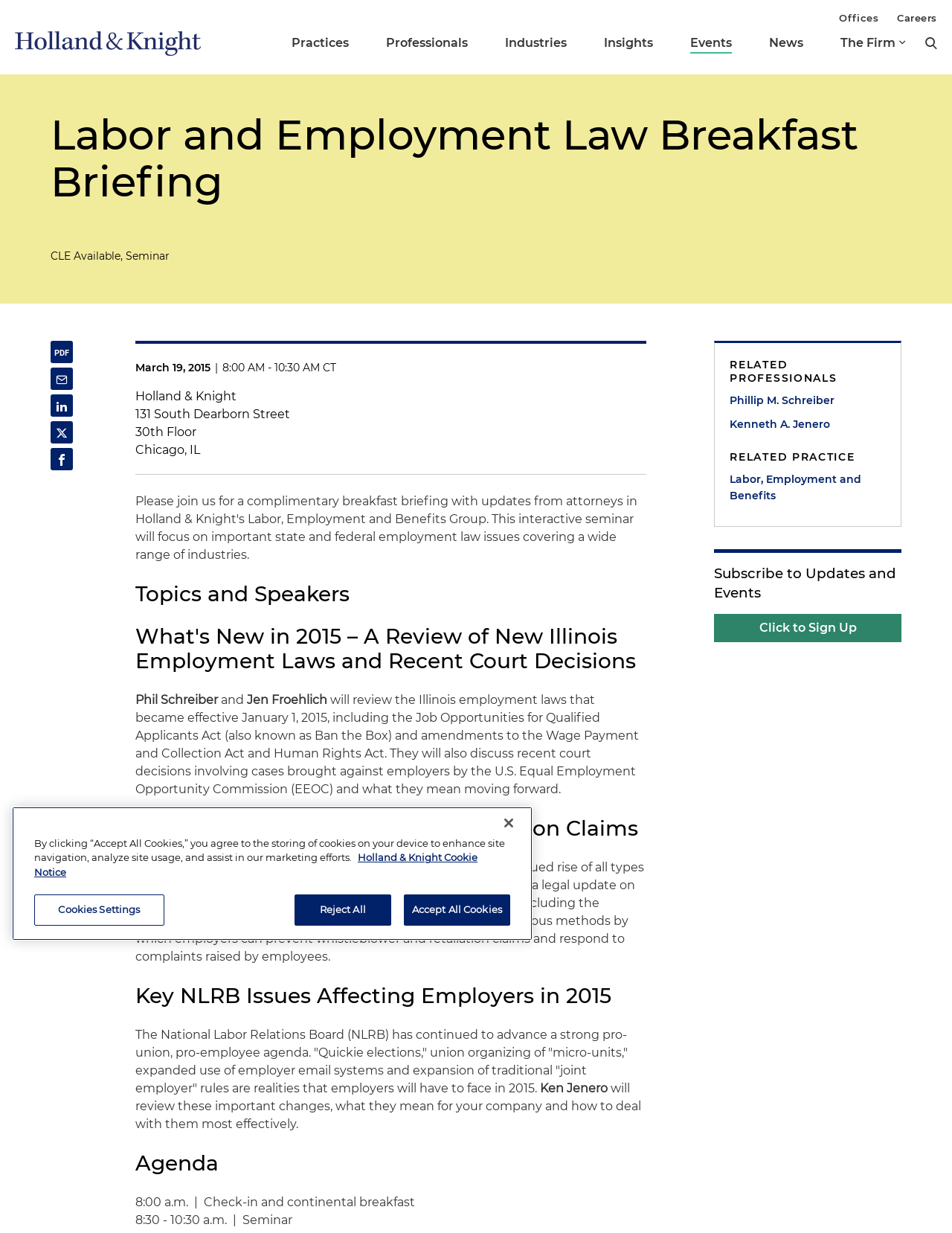Provide the bounding box coordinates for the area that should be clicked to complete the instruction: "Click on the 'PDF' link".

[0.053, 0.276, 0.077, 0.295]